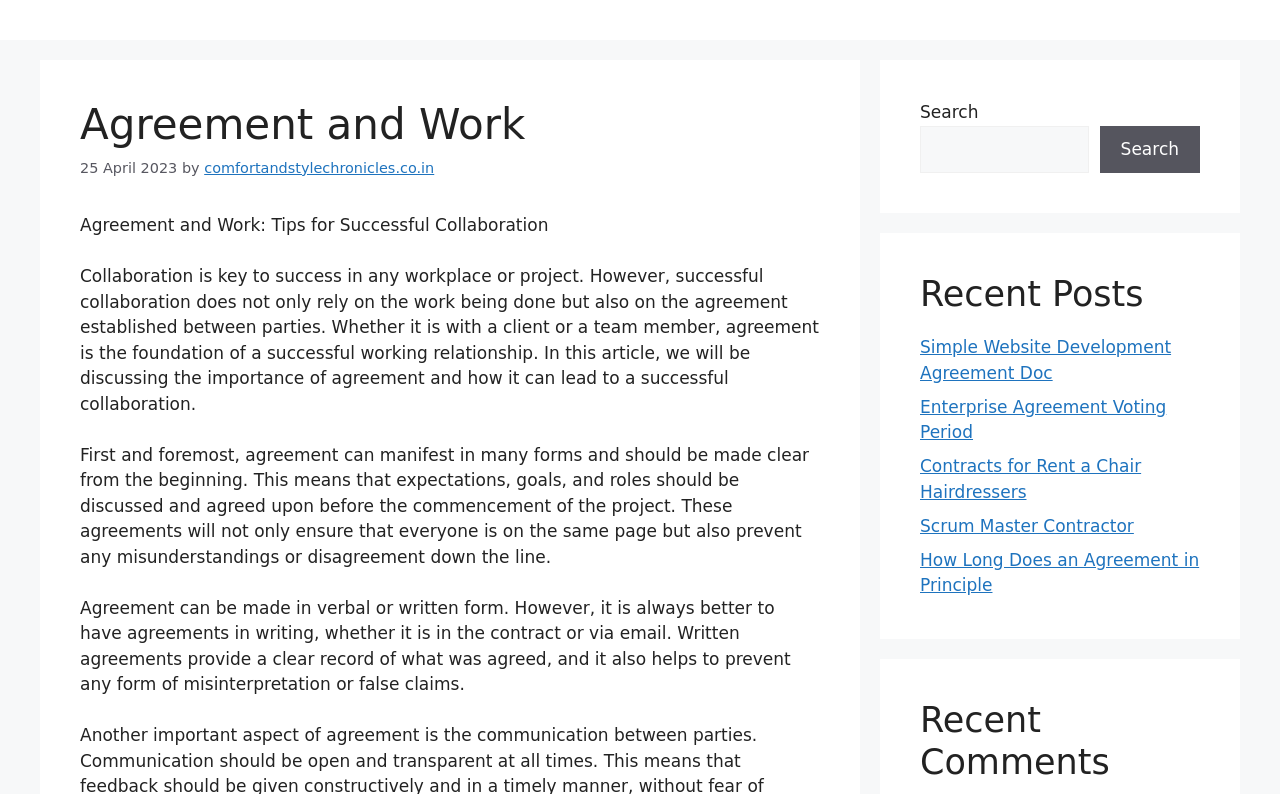Please find the bounding box for the UI component described as follows: "Scrum Master Contractor".

[0.719, 0.649, 0.886, 0.674]